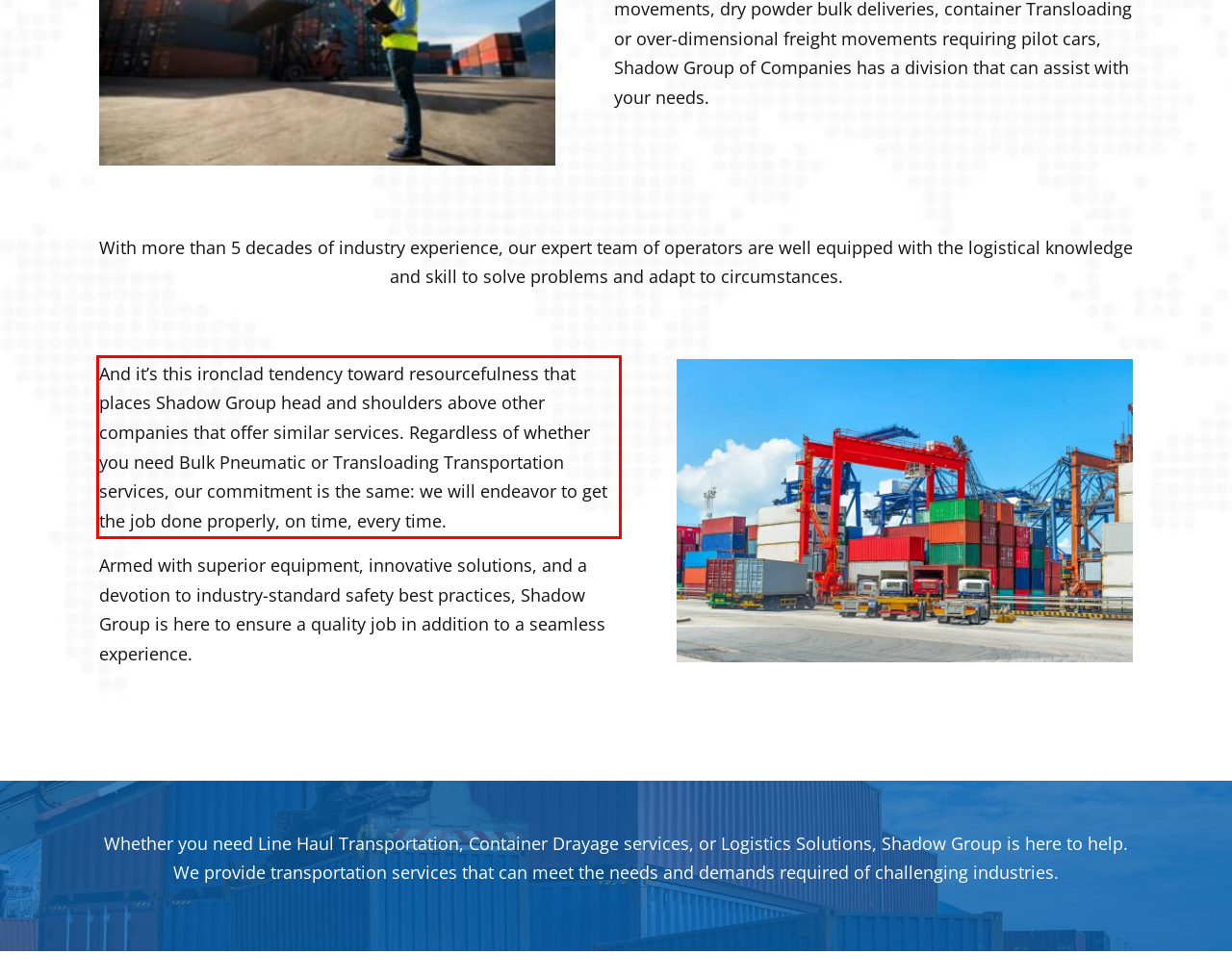Given a screenshot of a webpage with a red bounding box, extract the text content from the UI element inside the red bounding box.

And it’s this ironclad tendency toward resourcefulness that places Shadow Group head and shoulders above other companies that offer similar services. Regardless of whether you need Bulk Pneumatic or Transloading Transportation services, our commitment is the same: we will endeavor to get the job done properly, on time, every time.